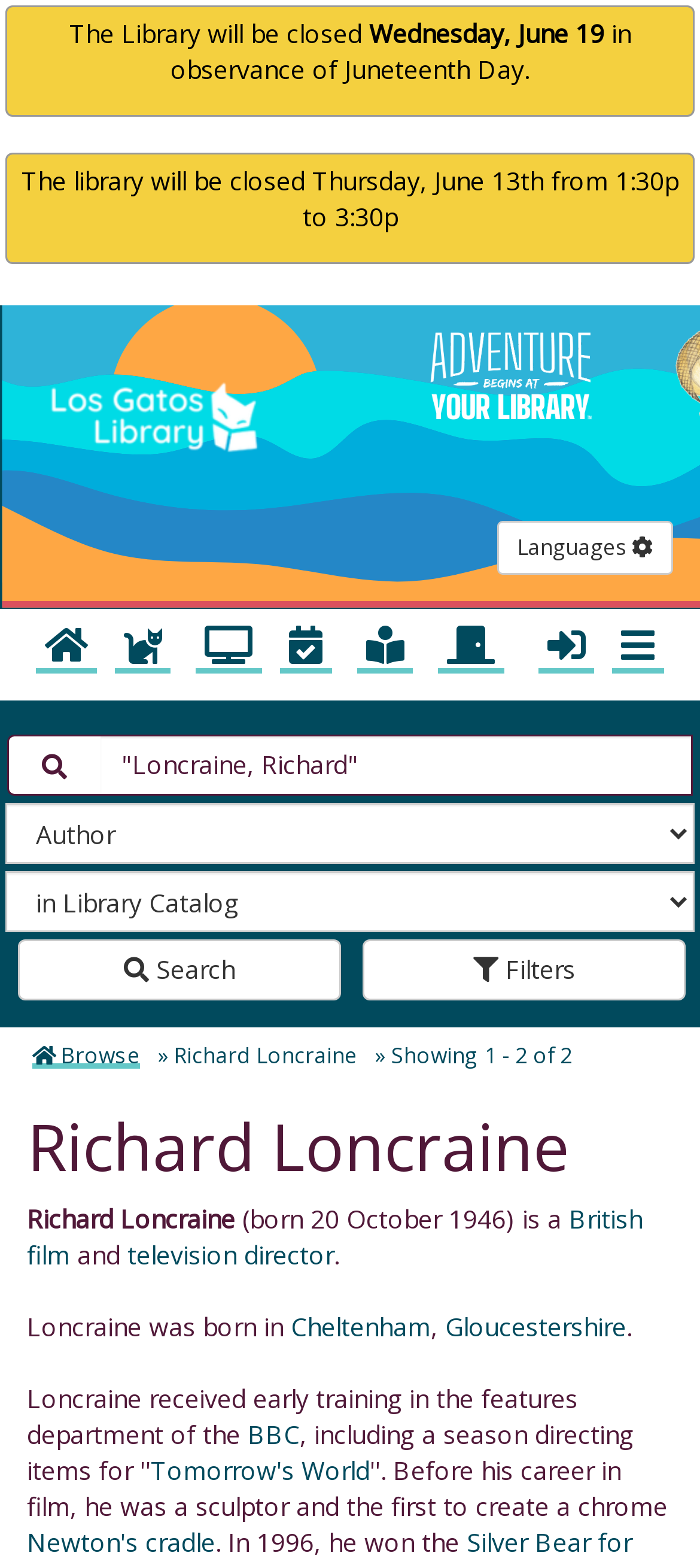From the screenshot, find the bounding box of the UI element matching this description: "aria-label="Show Menu" title="Show Menu"". Supply the bounding box coordinates in the form [left, top, right, bottom], each a float between 0 and 1.

[0.874, 0.388, 0.949, 0.429]